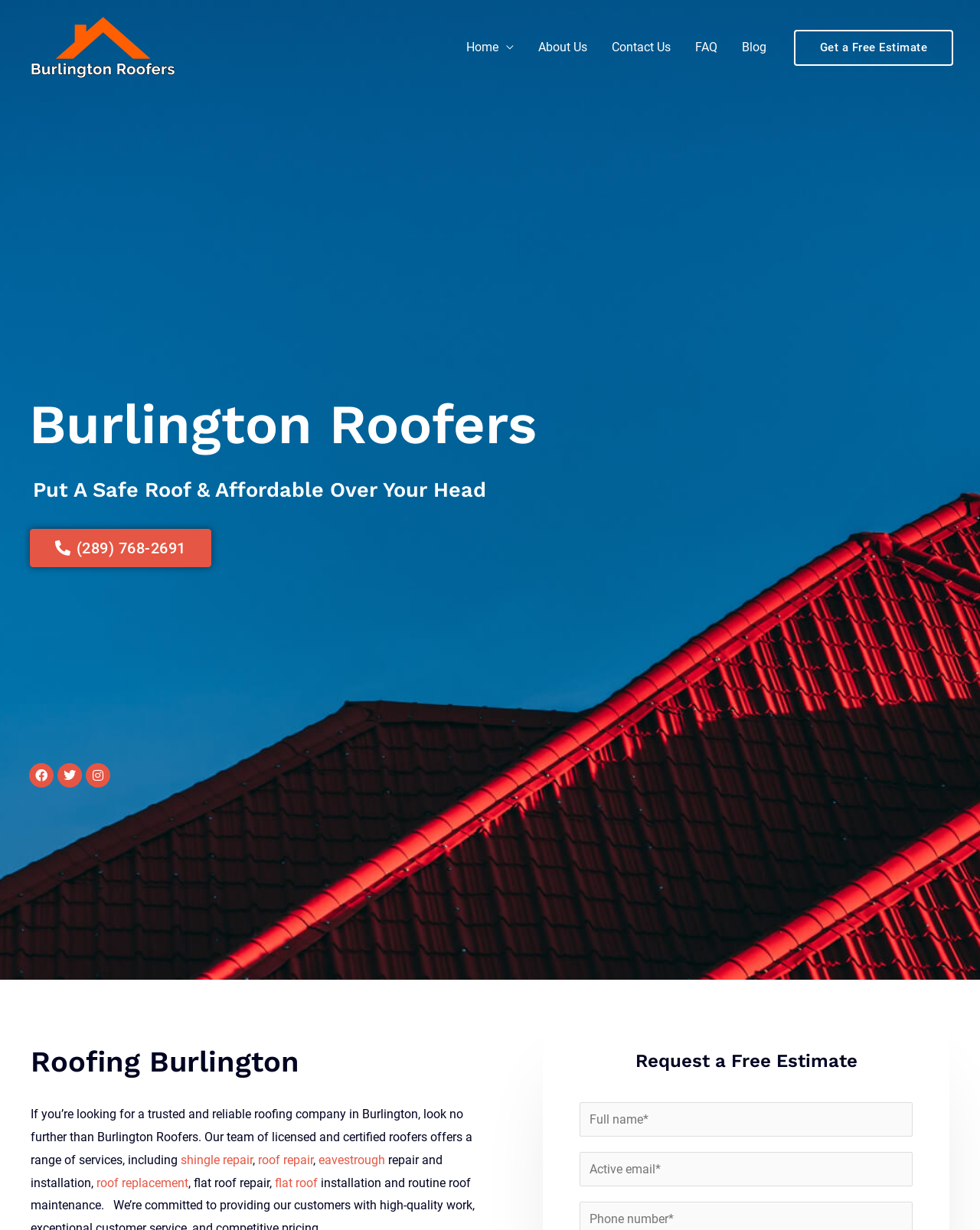Determine the bounding box coordinates for the element that should be clicked to follow this instruction: "Visit the Facebook page". The coordinates should be given as four float numbers between 0 and 1, in the format [left, top, right, bottom].

[0.03, 0.62, 0.055, 0.64]